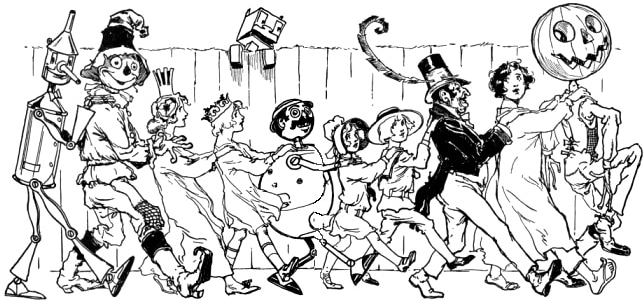Give a thorough explanation of the elements present in the image.

A whimsical illustration from "The Marvelous Land of Oz" depicts a lively parade of characters embodying the fantastical spirit of L. Frank Baum's beloved series. Leading the procession is a cheerful Tin Woodman, with his shiny metal frame and exaggeratedly joyful expression. Following closely behind is a group of colorful and diverse characters, each adorned in unique costumes. Among them, a quirky figure sports a pumpkin head, while others display playful hats and vibrant attire, radiating an atmosphere of celebration and camaraderie.

In the background, a surprise element emerges with a small character peeking out, adding a touch of playfulness to the scene. The characters walk in unison against a backdrop of a simple wooden fence, emphasizing their joyful movement and the enchanting realm of Oz. This illustration not only captures the essence of friendship and adventure but also invites viewers to revisit the fantastical narratives that continue to resonate through generations.